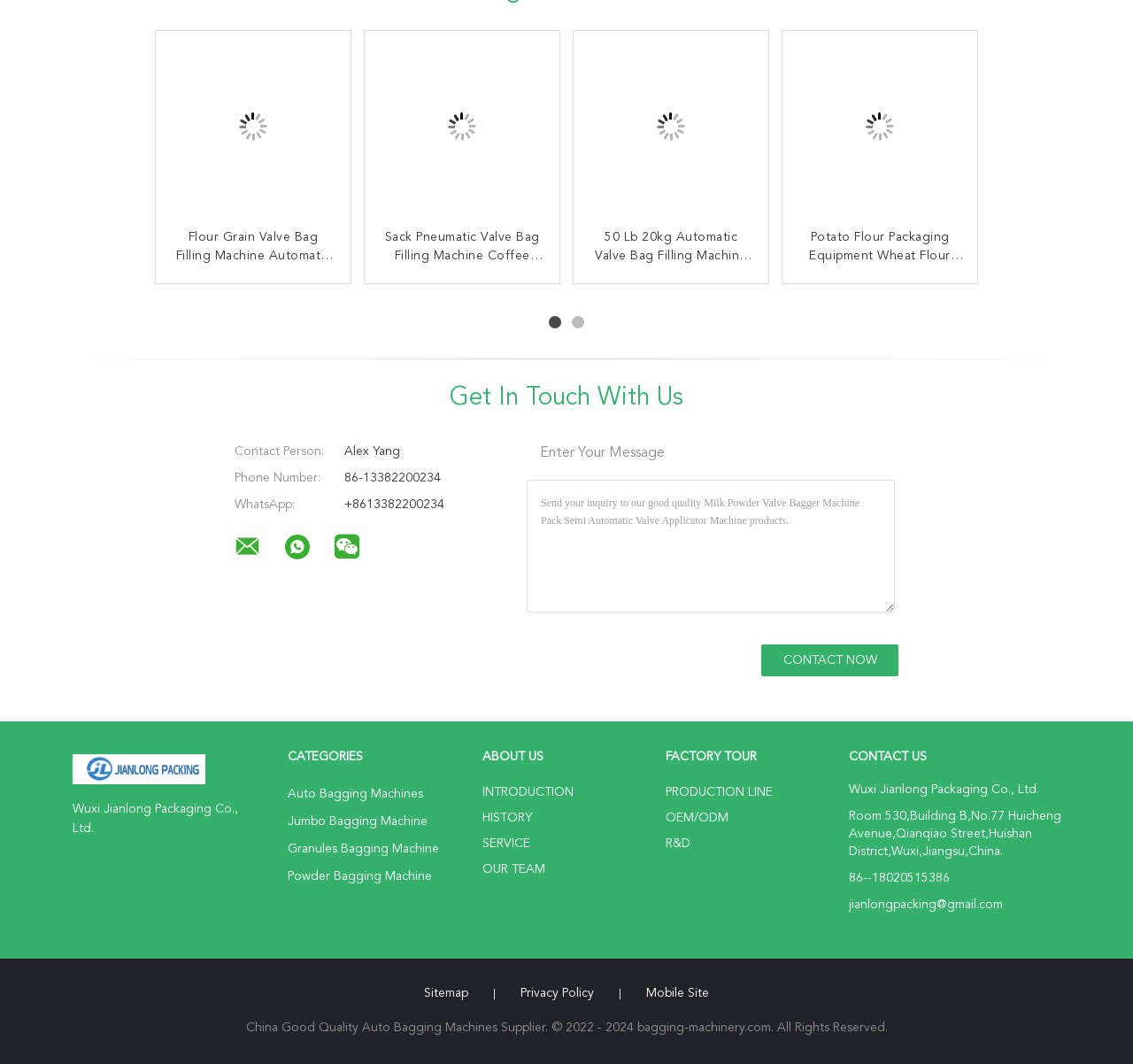Identify the bounding box coordinates of the area you need to click to perform the following instruction: "Get in touch with Alex Yang".

[0.301, 0.418, 0.353, 0.43]